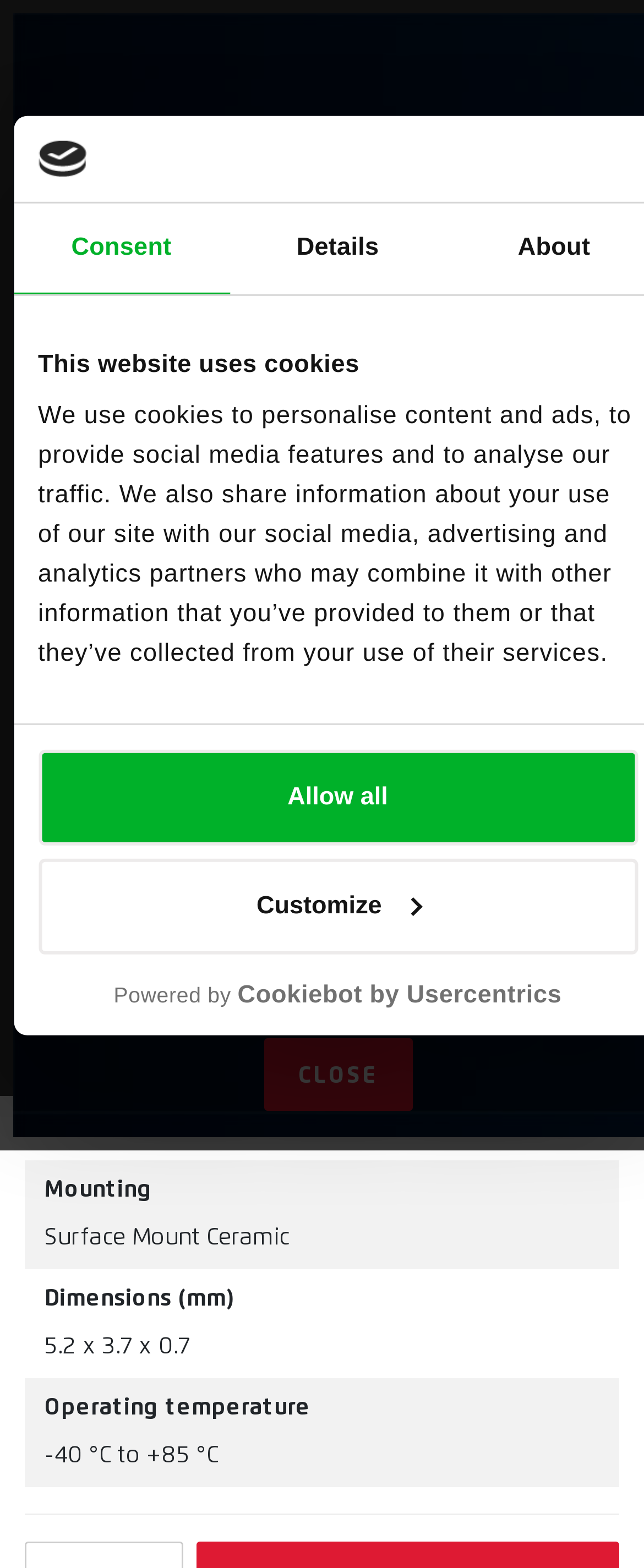What is the name of the academy founded by Bertrand Carbonneau?
Answer the question in a detailed and comprehensive manner.

The name of the academy founded by Bertrand Carbonneau can be found in the text 'l'Académie des musiques intemporelles qui permet aux élèves d'apprendre à composer leur propre musique...' which mentions the name of the academy.